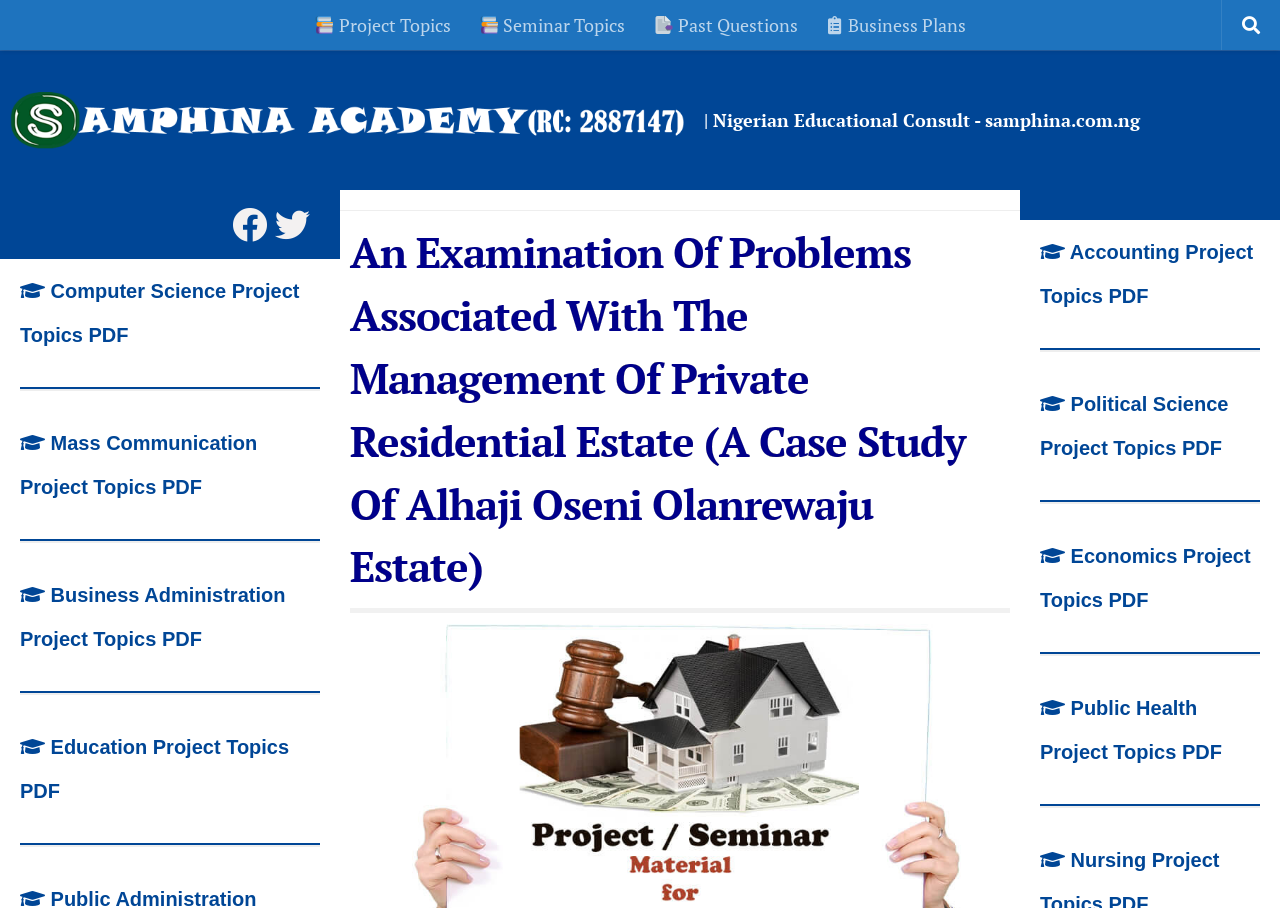Find and generate the main title of the webpage.

An Examination Of Problems Associated With The Management Of Private Residential Estate (A Case Study Of Alhaji Oseni Olanrewaju Estate)